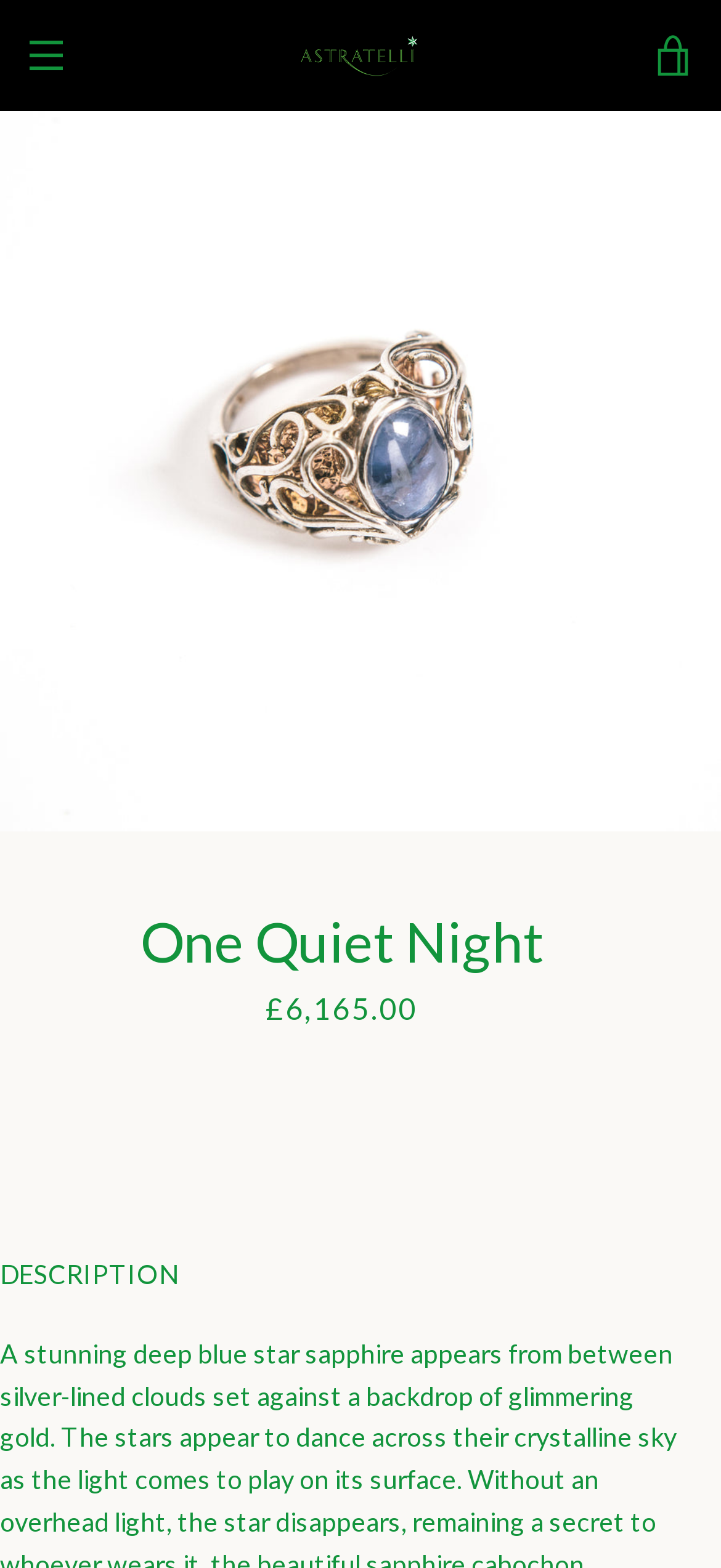Pinpoint the bounding box coordinates for the area that should be clicked to perform the following instruction: "Search for something".

[0.429, 0.28, 0.571, 0.298]